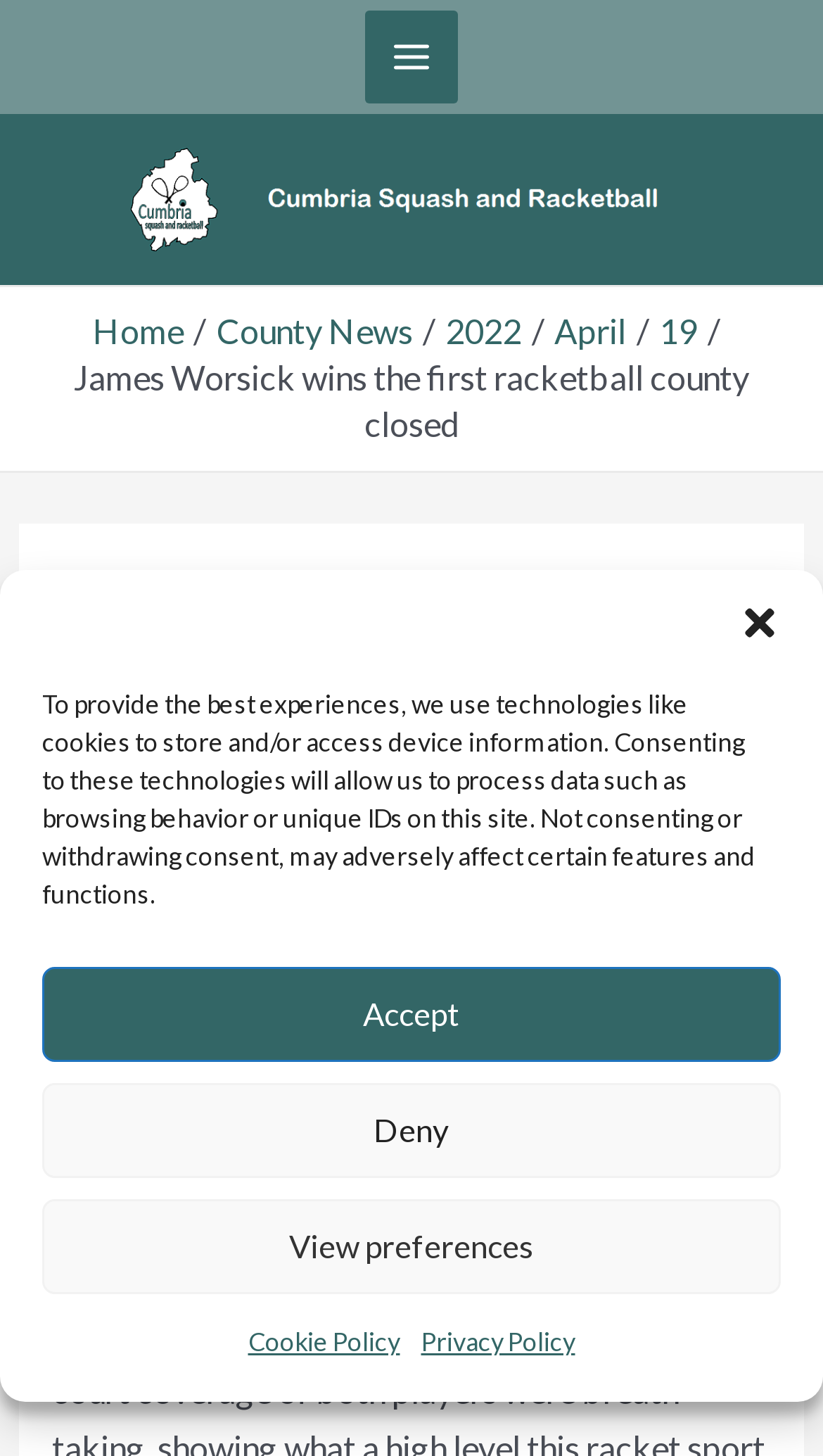Determine the bounding box coordinates of the clickable region to execute the instruction: "Read the article about James Worsick". The coordinates should be four float numbers between 0 and 1, denoted as [left, top, right, bottom].

[0.063, 0.394, 0.937, 0.532]